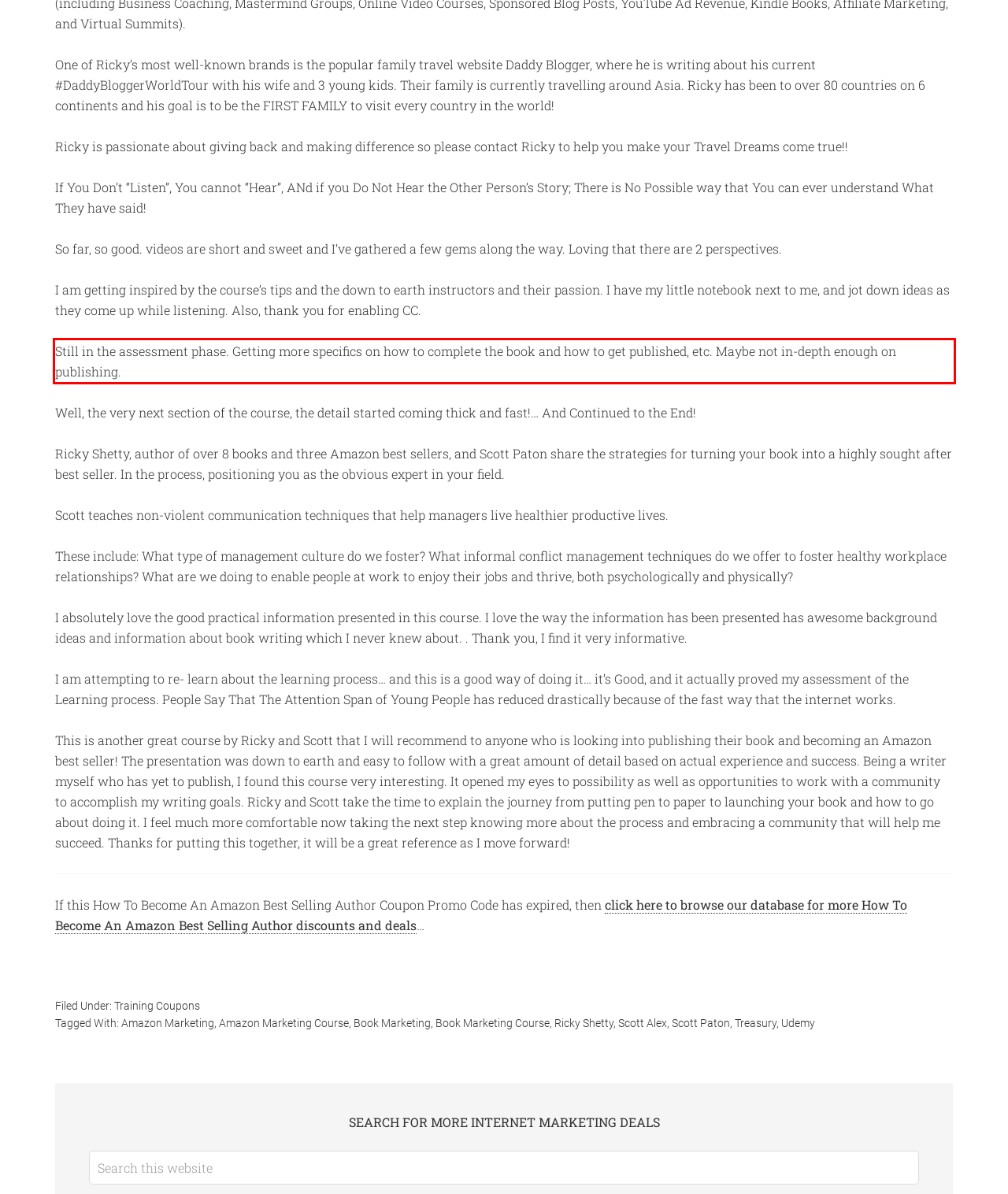Given a webpage screenshot, locate the red bounding box and extract the text content found inside it.

Still in the assessment phase. Getting more specifics on how to complete the book and how to get published, etc. Maybe not in-depth enough on publishing.